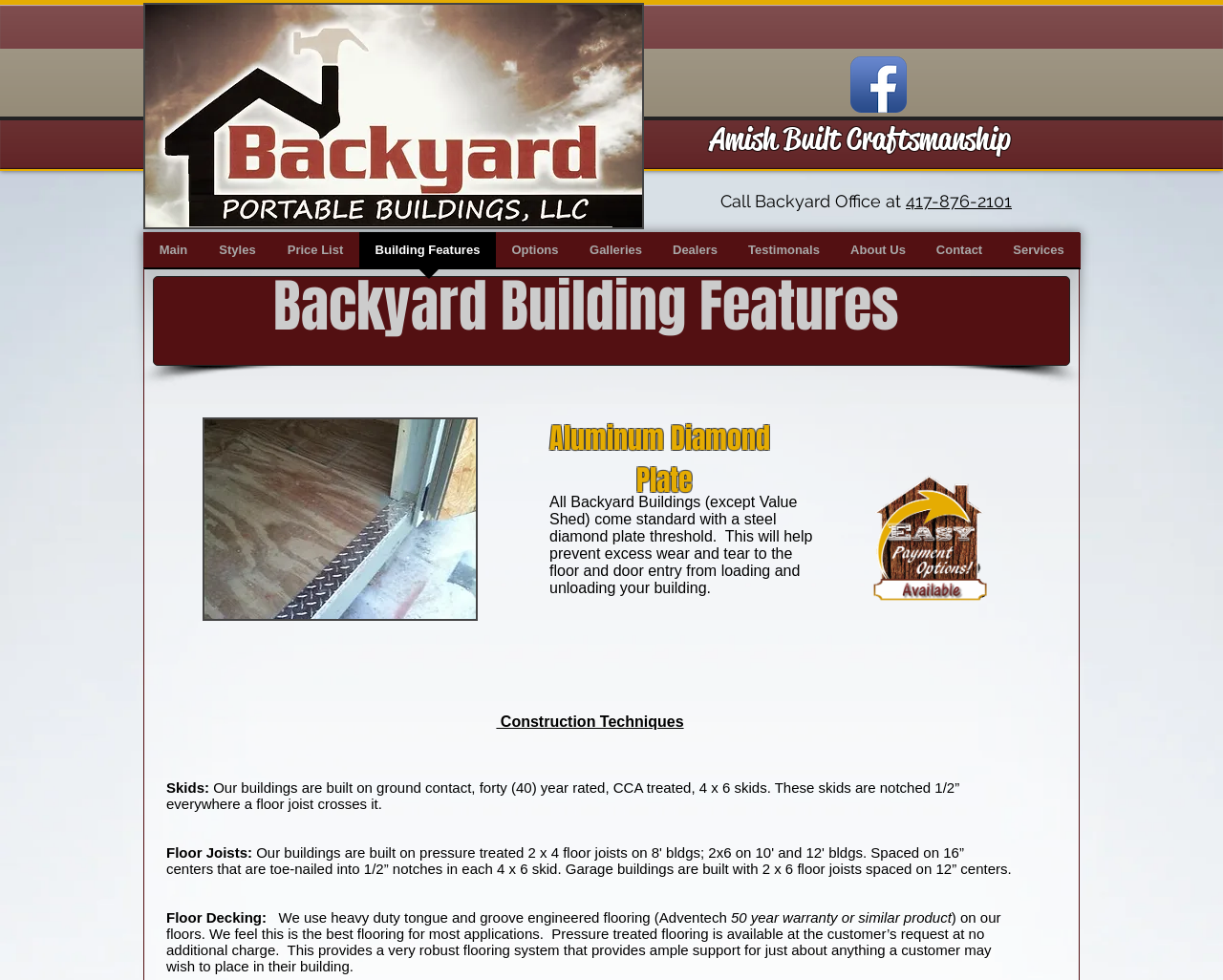What is the type of treatment used for the floor joists?
Provide a concise answer using a single word or phrase based on the image.

Pressure treated